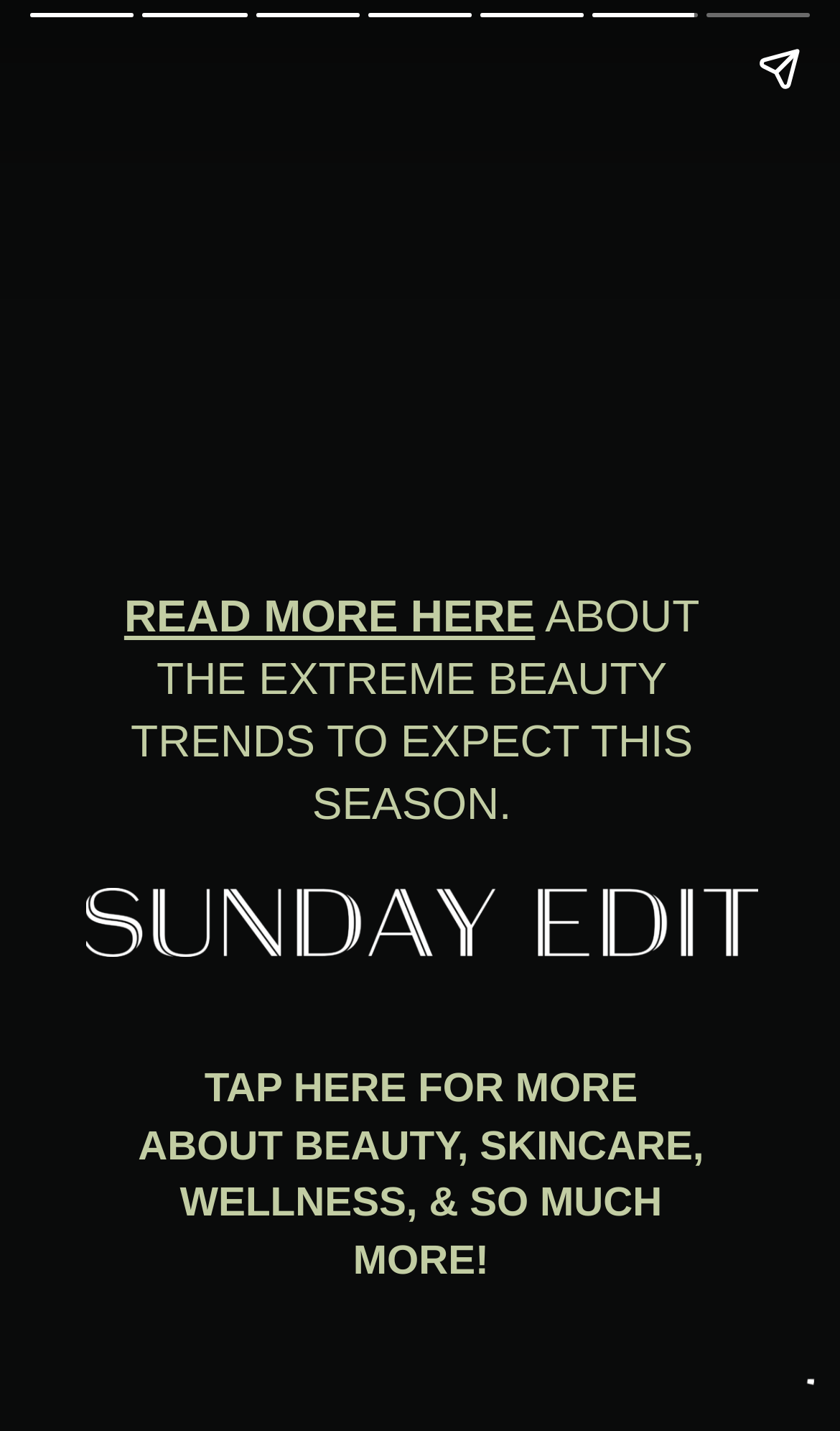How many buttons are there on this webpage?
Answer with a single word or phrase, using the screenshot for reference.

4